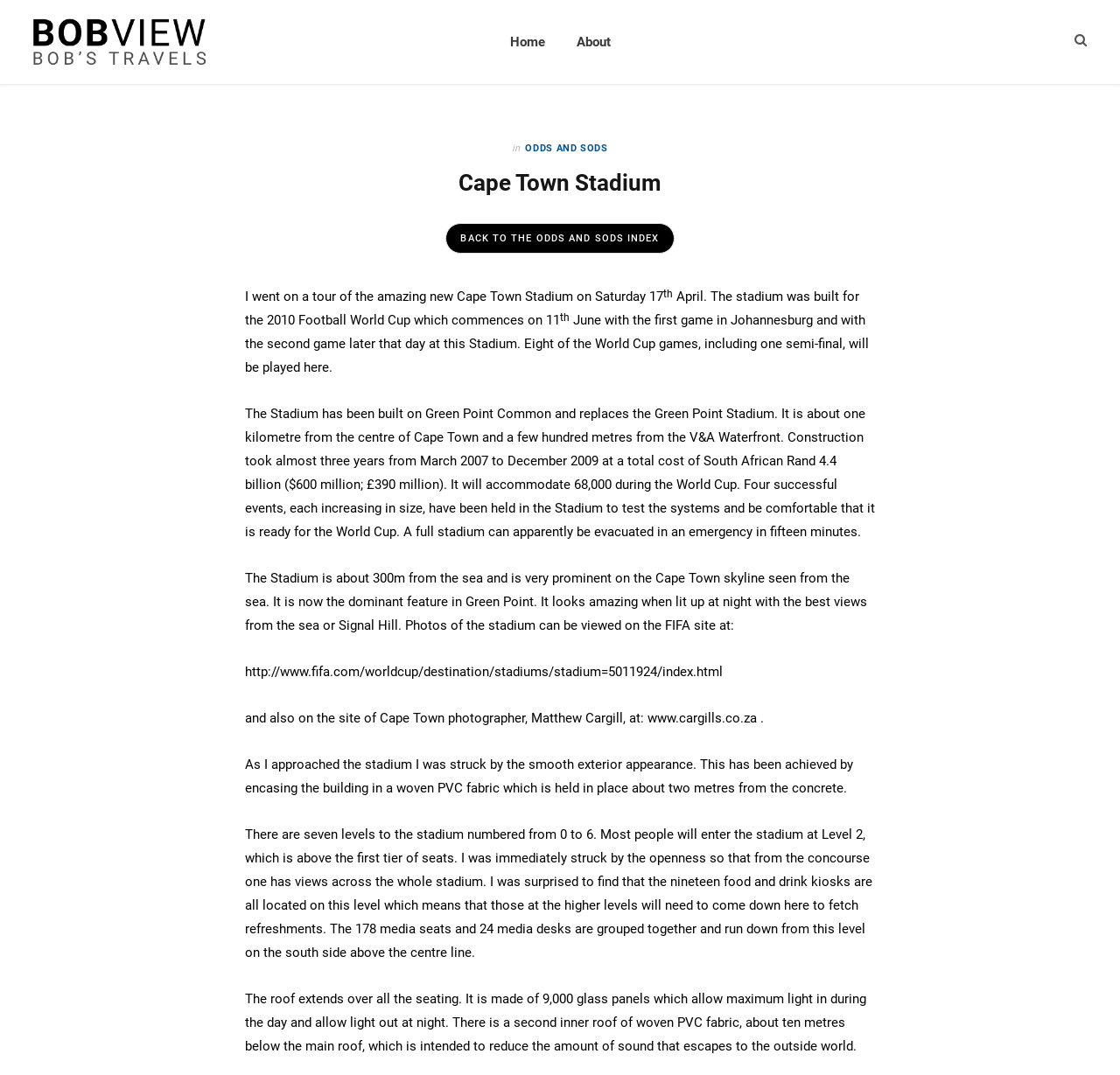Please identify the bounding box coordinates of the region to click in order to complete the given instruction: "Click the 'Home' link". The coordinates should be four float numbers between 0 and 1, i.e., [left, top, right, bottom].

[0.441, 0.0, 0.5, 0.078]